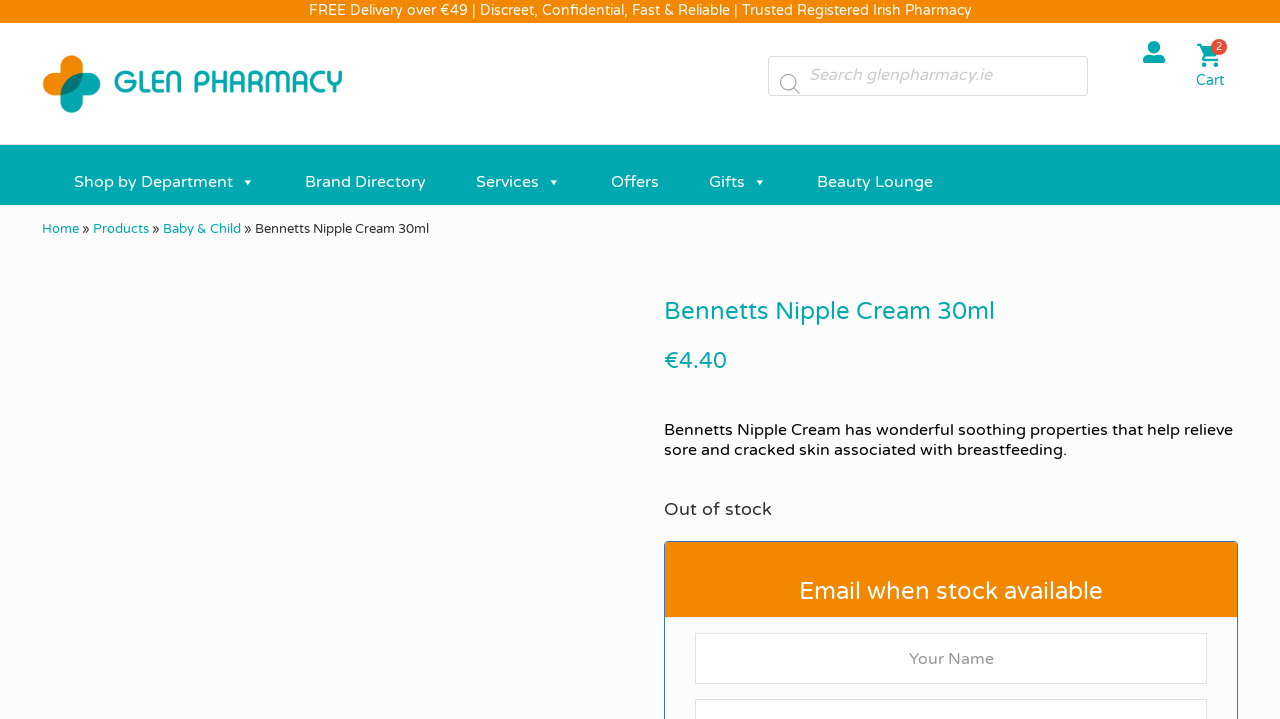Summarize the webpage comprehensively, mentioning all visible components.

The webpage is about Bennetts Nipple Cream 30ml, a product available on Glen Pharmacy Online Ireland. At the top of the page, there are three links to skip to main content, after header navigation, and site footer. Below these links, there is a banner with a promotional message about free delivery and the pharmacy's services.

On the top left, there is a logo of Glen Pharmacy Online Ireland, accompanied by a link to the pharmacy's homepage. Next to the logo, there is a tagline "Your Family Pharmacy Online". A search bar is located on the top right, with a magnifying glass icon and a placeholder text "Products search".

The main navigation menu is located below the search bar, with links to "Shop by Department", "Brand Directory", "Services", "Offers", "Gifts", and "Beauty Lounge". Each of these links has a dropdown menu.

Below the navigation menu, there is a breadcrumb trail showing the product's category hierarchy, from "Home" to "Baby & Child" to "Bennetts Nipple Cream 30ml". The product's name and price (€4.40) are displayed prominently, along with an image of the product.

The product description is provided below the image, highlighting the cream's soothing properties for breastfeeding mothers. Unfortunately, the product is currently out of stock, but users can enter their email address to be notified when it becomes available again.